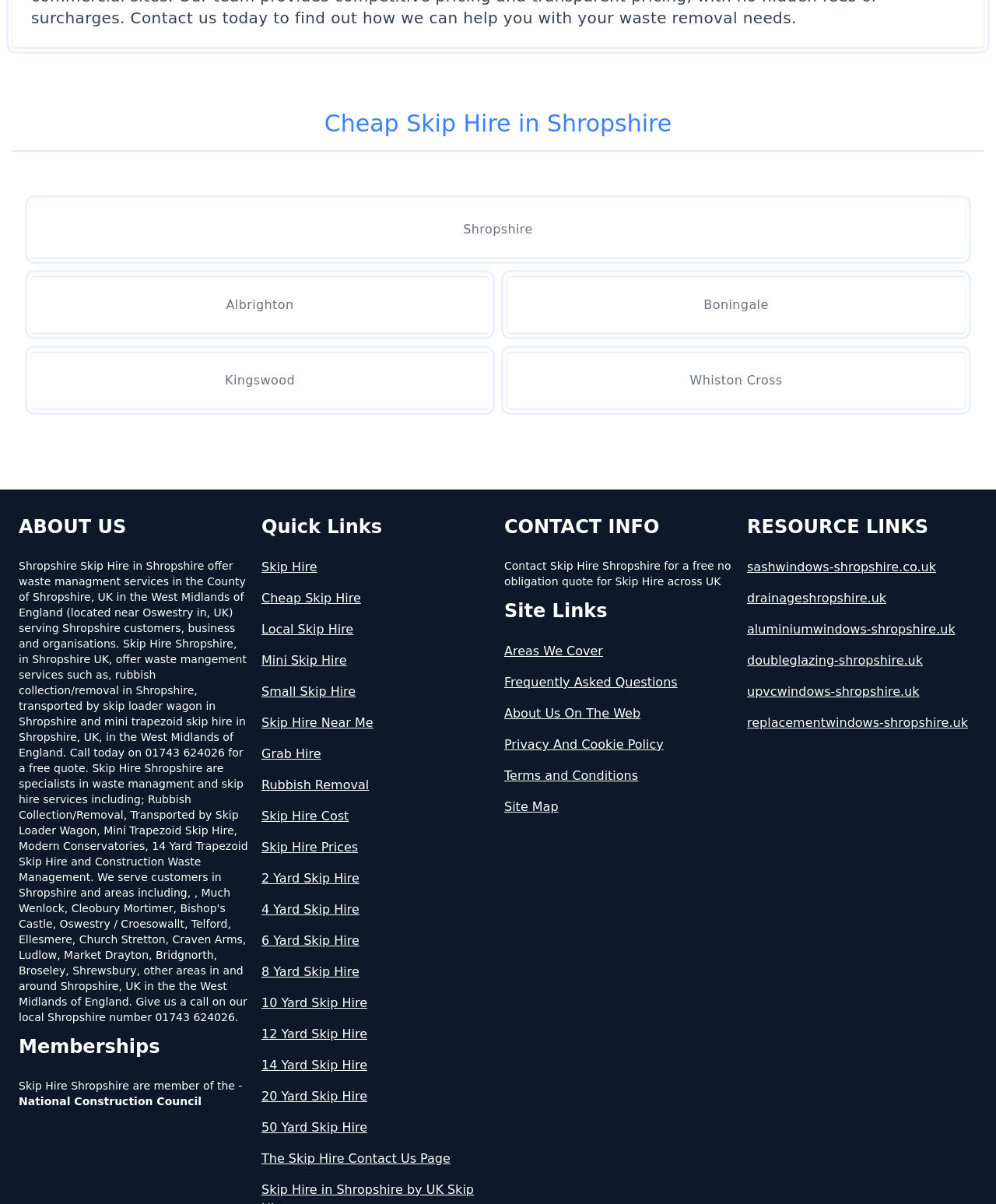What is the name of the company?
From the image, provide a succinct answer in one word or a short phrase.

Skip Hire Shropshire